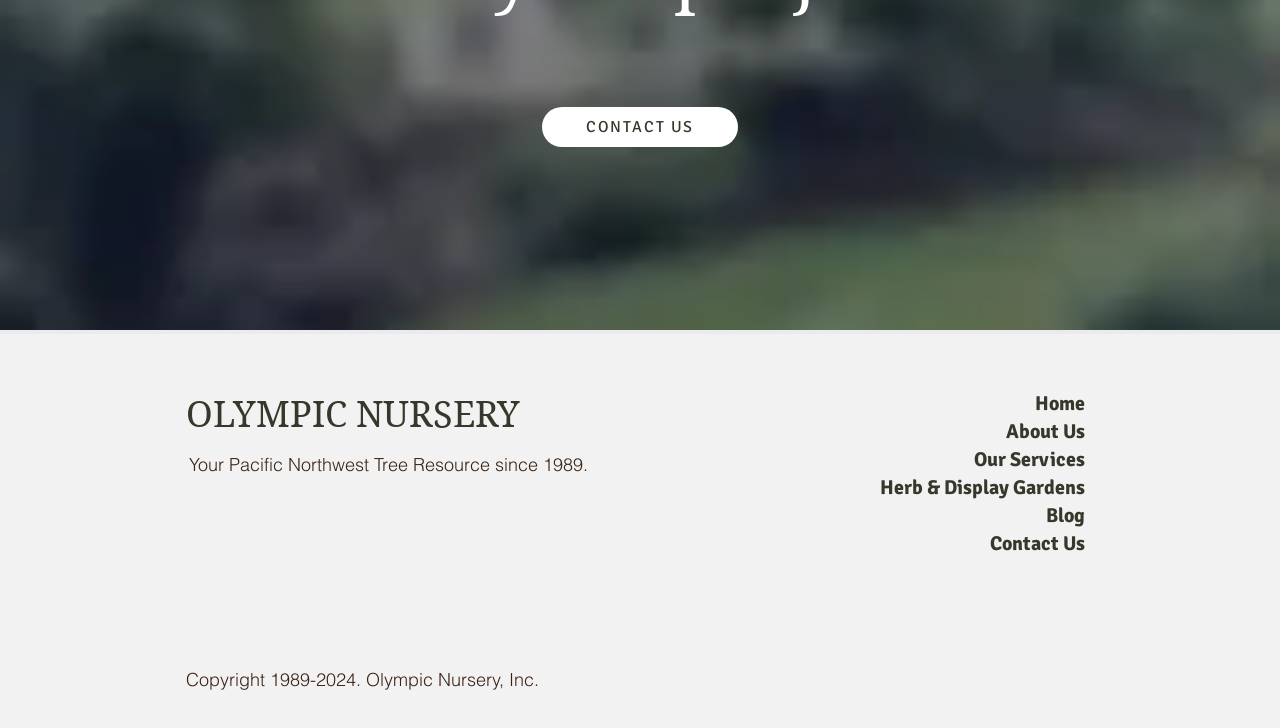How many main navigation links are there?
Answer with a single word or phrase by referring to the visual content.

6